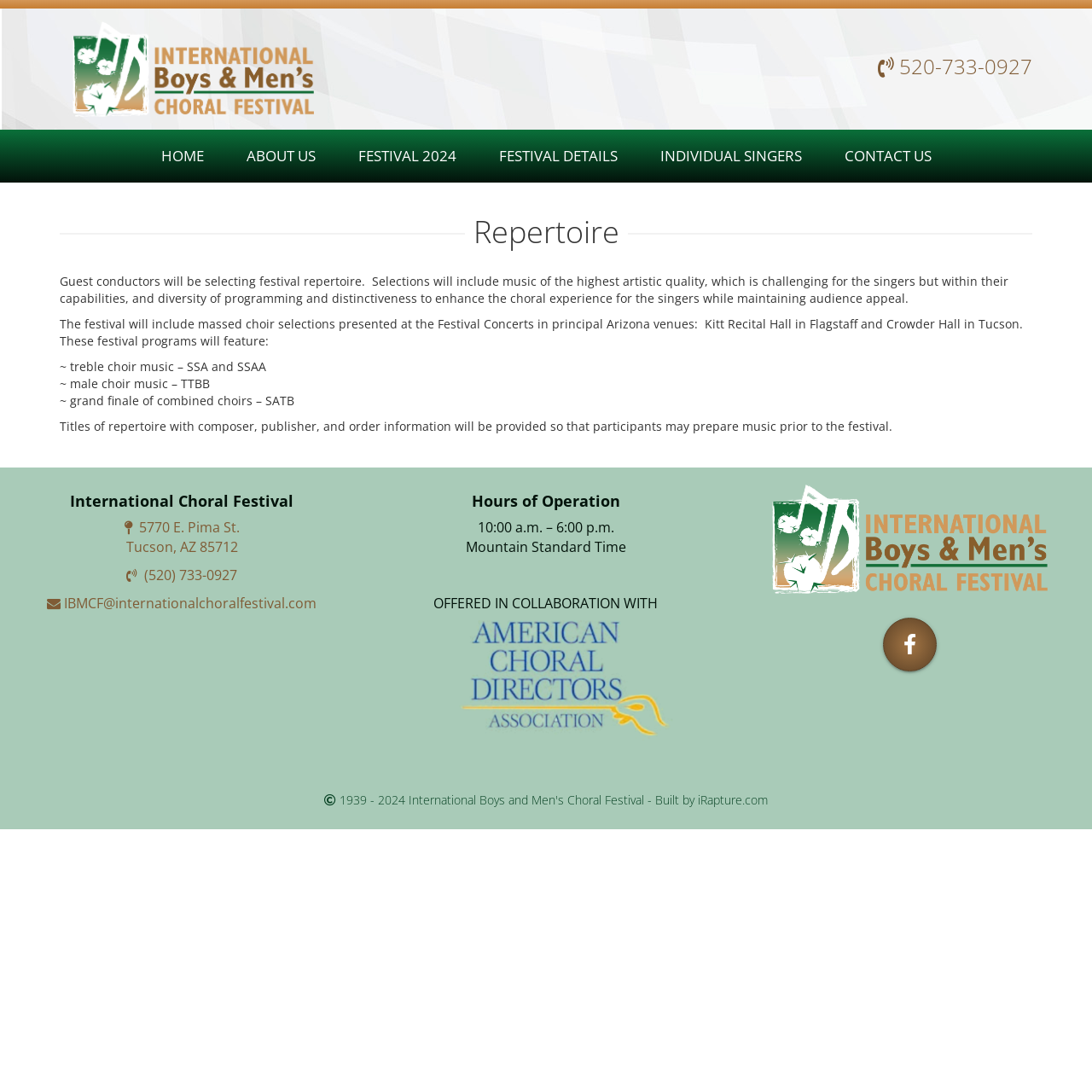What type of music will be featured at the festival?
Please analyze the image and answer the question with as much detail as possible.

I found this information by reading the paragraph that describes the festival's repertoire. It mentions that the festival will include massed choir selections, featuring treble choir music, male choir music, and a grand finale of combined choirs.